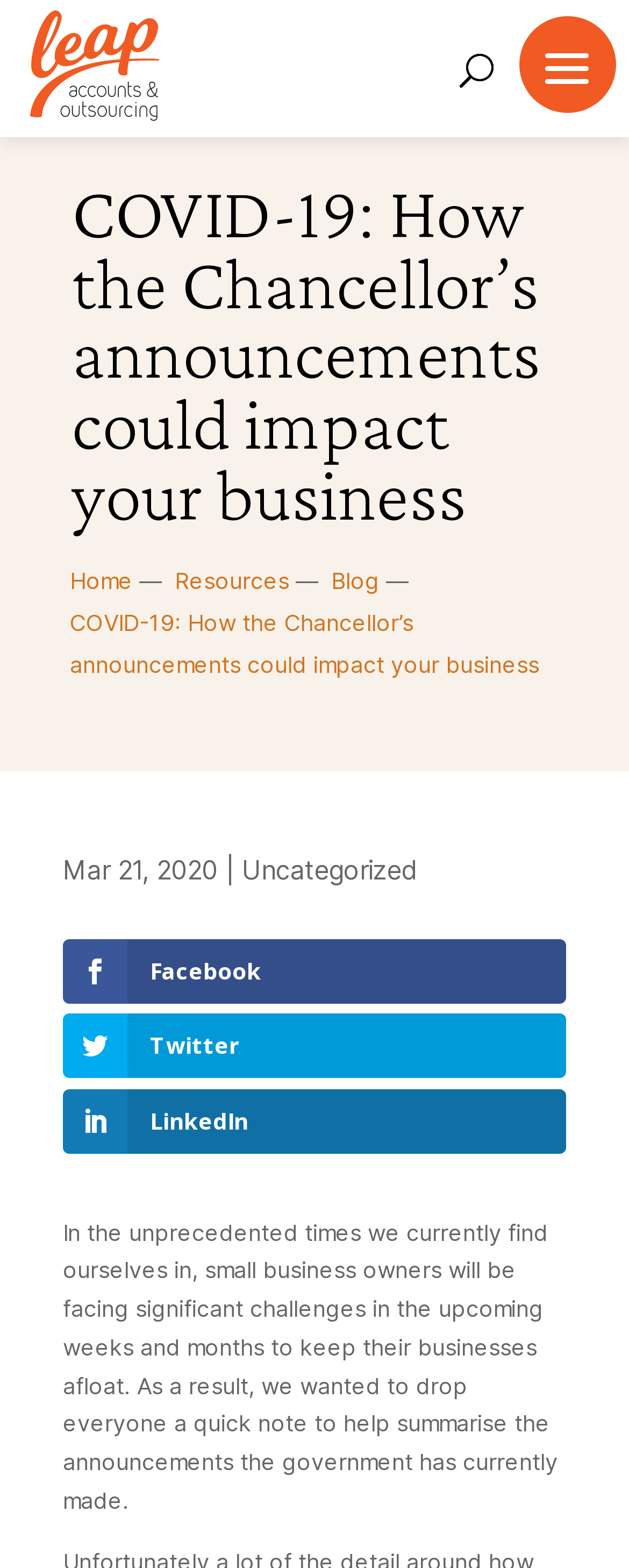Please identify the coordinates of the bounding box that should be clicked to fulfill this instruction: "Check the Facebook page".

[0.1, 0.599, 0.9, 0.64]